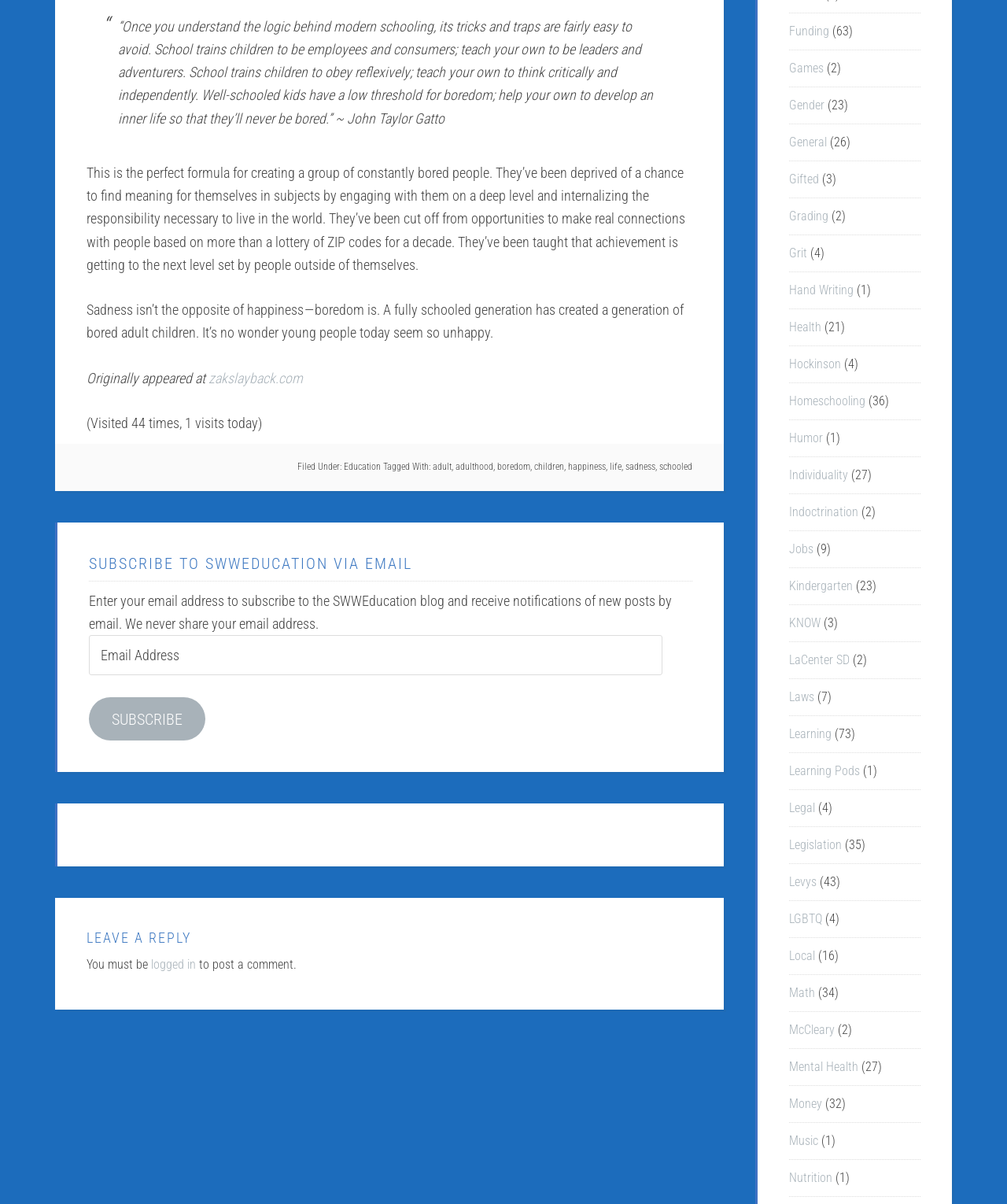Given the element description: "parent_node: Search name="s" placeholder="P"", predict the bounding box coordinates of this UI element. The coordinates must be four float numbers between 0 and 1, given as [left, top, right, bottom].

None